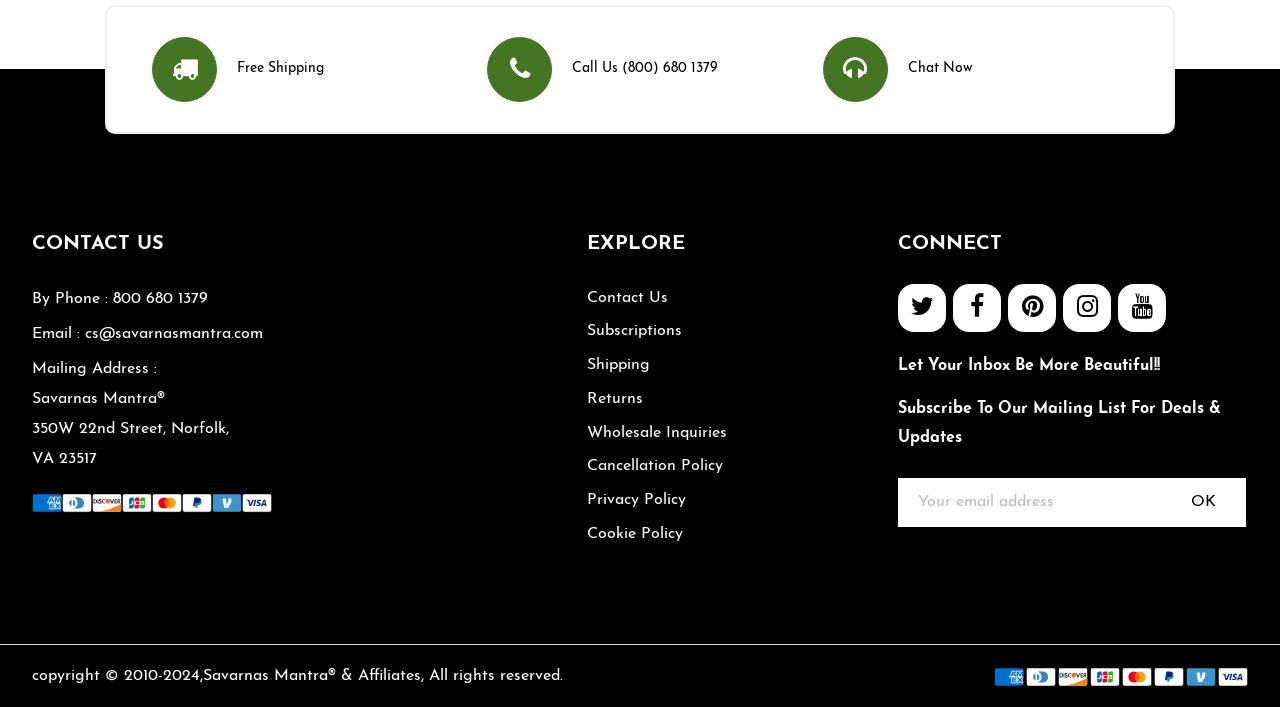Please identify the bounding box coordinates of the element I need to click to follow this instruction: "Click on 'Free Shipping'".

[0.185, 0.086, 0.253, 0.107]